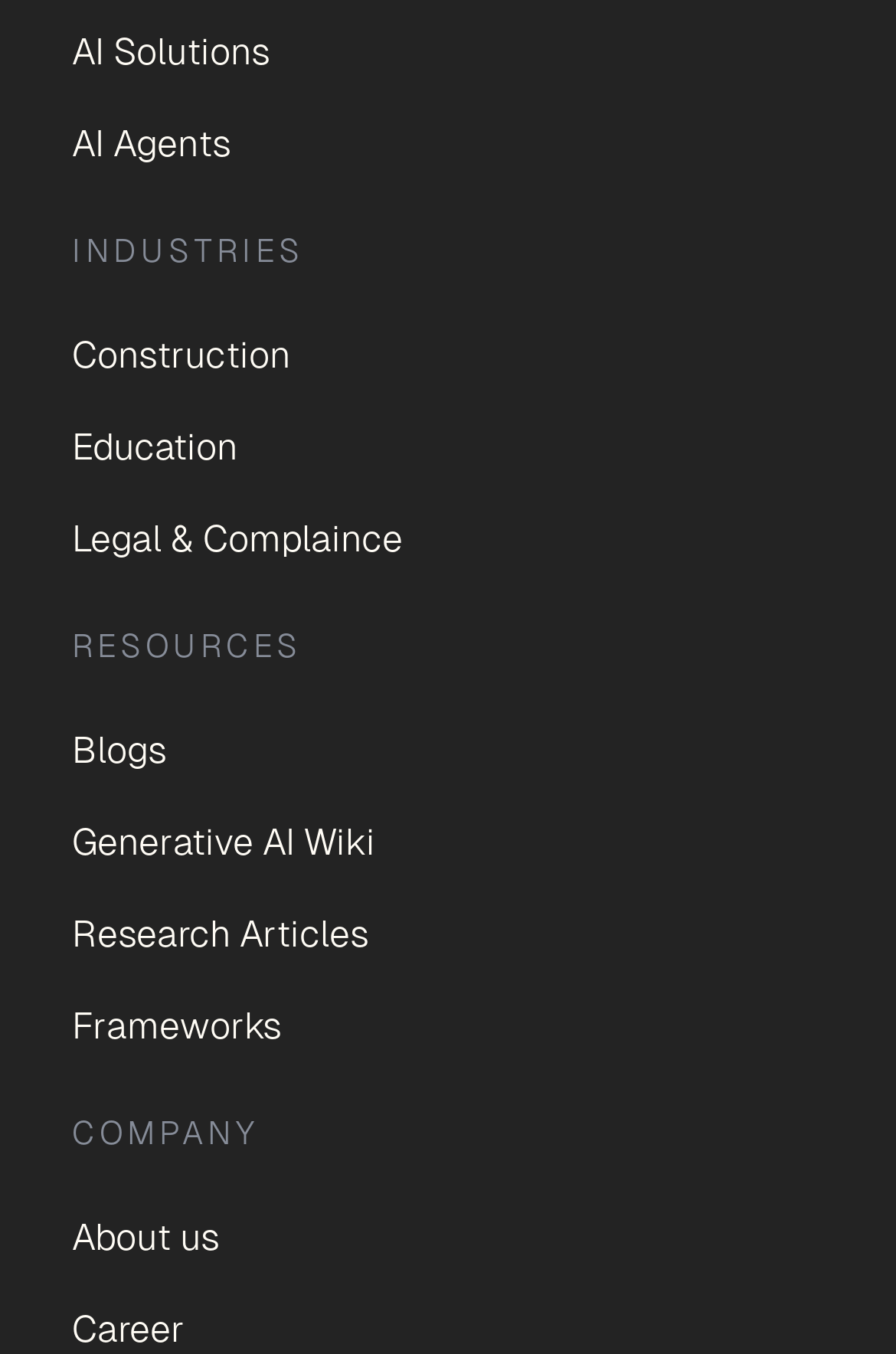Using the format (top-left x, top-left y, bottom-right x, bottom-right y), provide the bounding box coordinates for the described UI element. All values should be floating point numbers between 0 and 1: AI Agents

[0.08, 0.087, 0.92, 0.128]